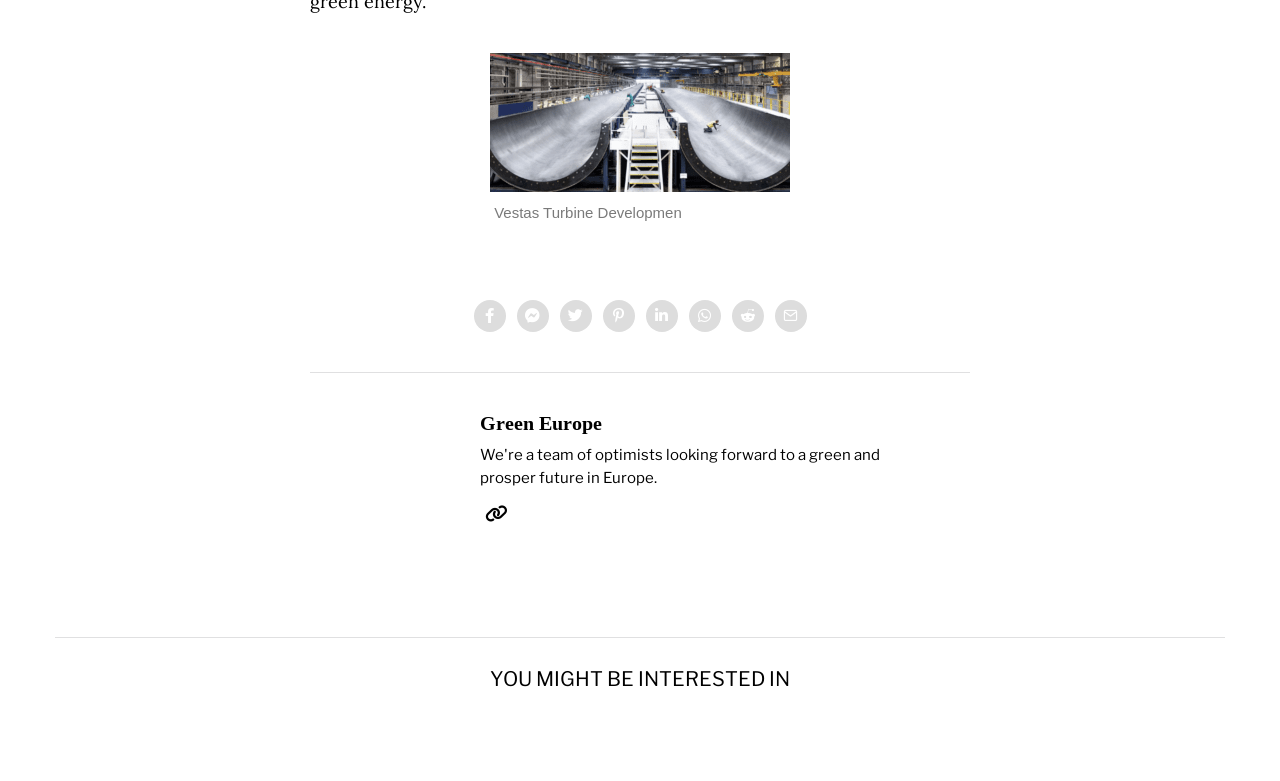Kindly provide the bounding box coordinates of the section you need to click on to fulfill the given instruction: "Explore YOU MIGHT BE INTERESTED IN section".

[0.043, 0.815, 0.957, 0.883]